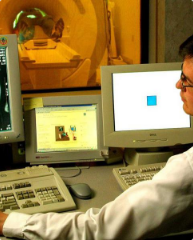Give a detailed account of the visual content in the image.

The image shows a healthcare professional engaged in work at a computer station, likely in a medical imaging facility. The person, wearing a white shirt and glasses, is focused on a monitor displaying medical images, possibly CT or MRI scans, while a second monitor in the background appears to be displaying additional information or images relevant to their work. Behind them, an imaging machine is visible, indicating an active medical imaging process. This setting emphasizes the integration of technology in modern healthcare, showcasing the role of professionals in analyzing diagnostic images for patient care. The image reflects the importance of data analysis and real-time assessment in medical diagnostics.